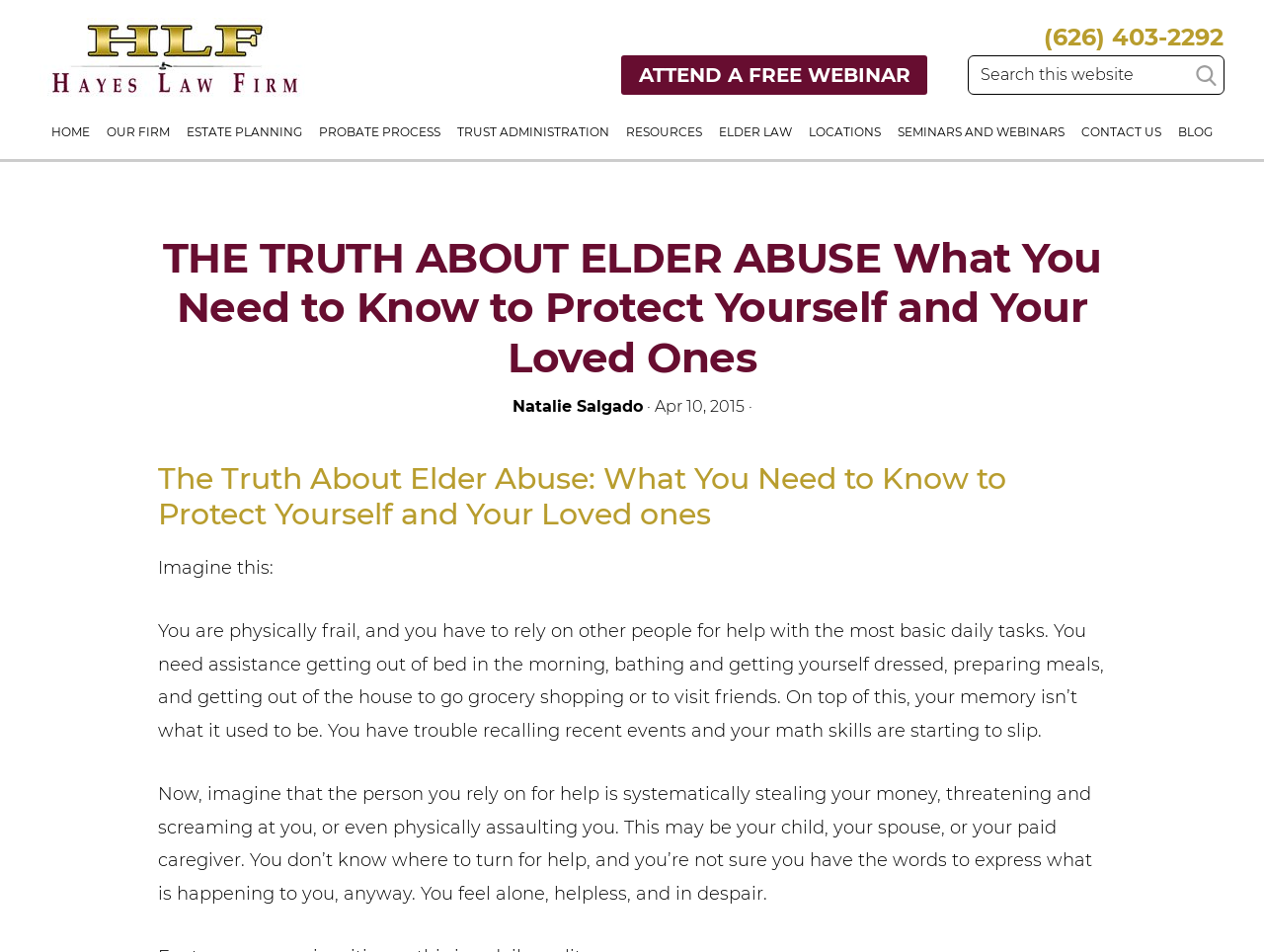What is the scenario described in the article?
Kindly offer a detailed explanation using the data available in the image.

I determined the scenario by reading the descriptive text in the article, which paints a picture of an elderly person being physically and financially abused by their caregiver.